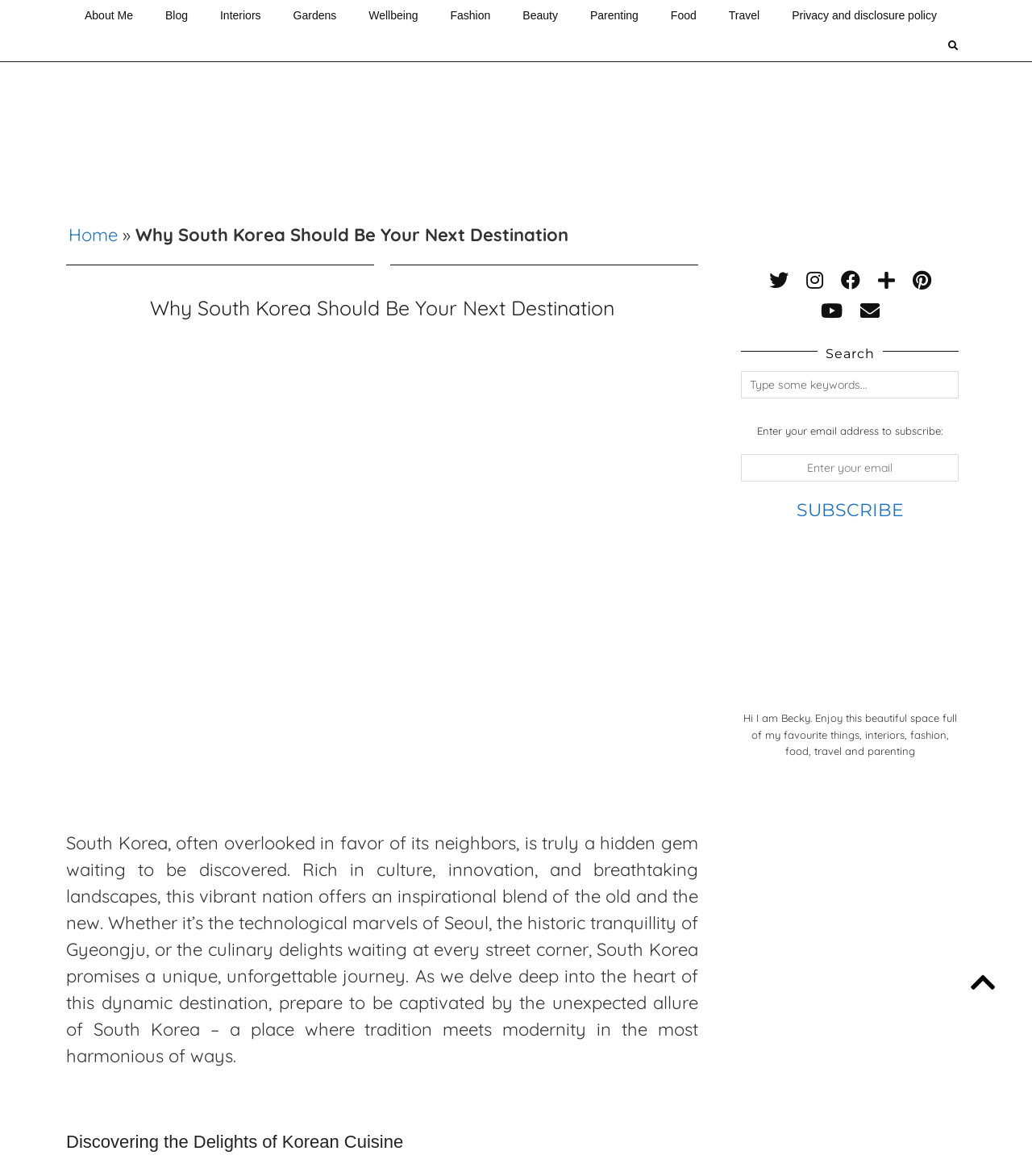Please locate the bounding box coordinates for the element that should be clicked to achieve the following instruction: "Subscribe to the newsletter". Ensure the coordinates are given as four float numbers between 0 and 1, i.e., [left, top, right, bottom].

[0.76, 0.416, 0.887, 0.451]